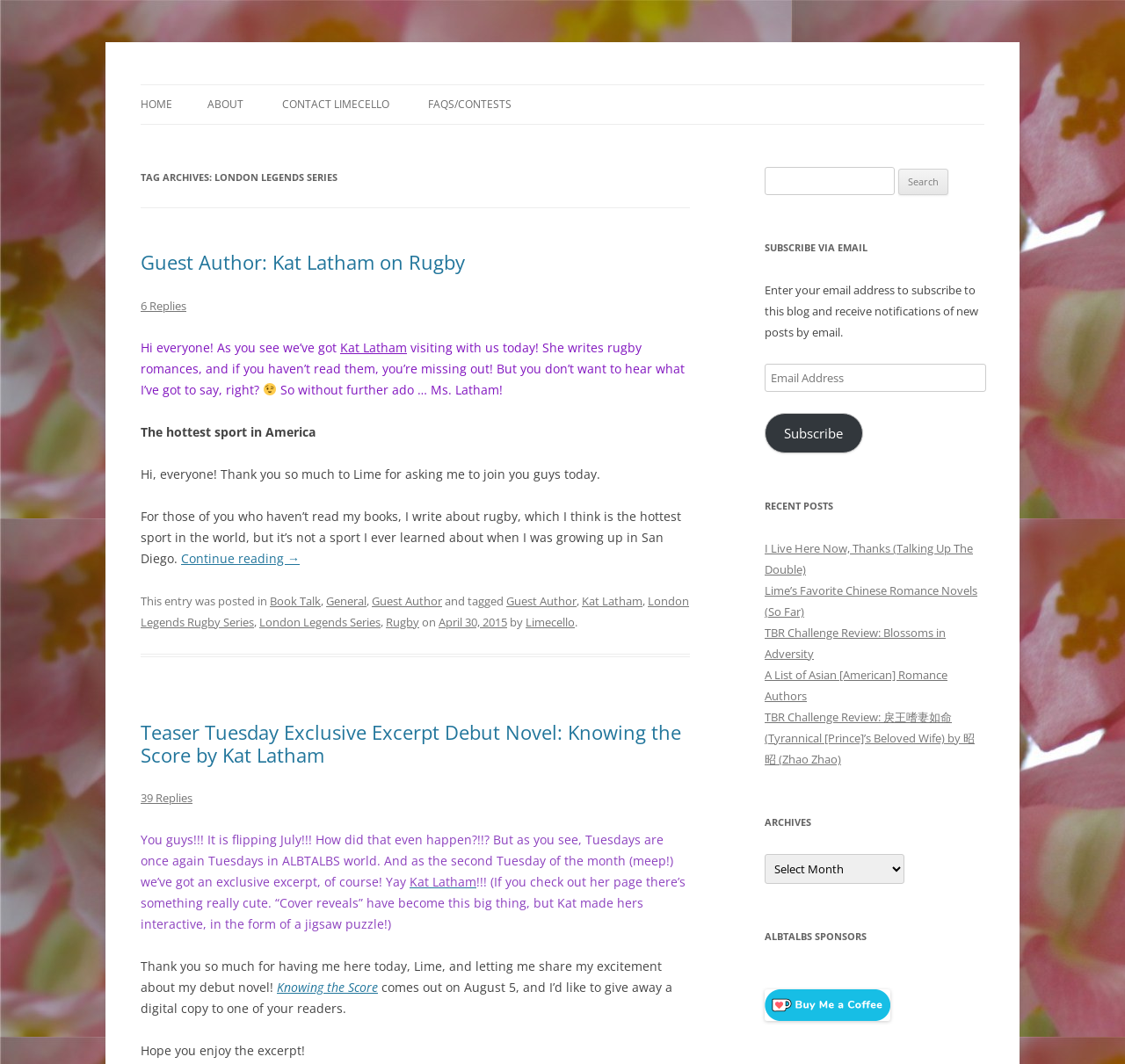Based on the element description "Knowing the Score", predict the bounding box coordinates of the UI element.

[0.246, 0.92, 0.336, 0.936]